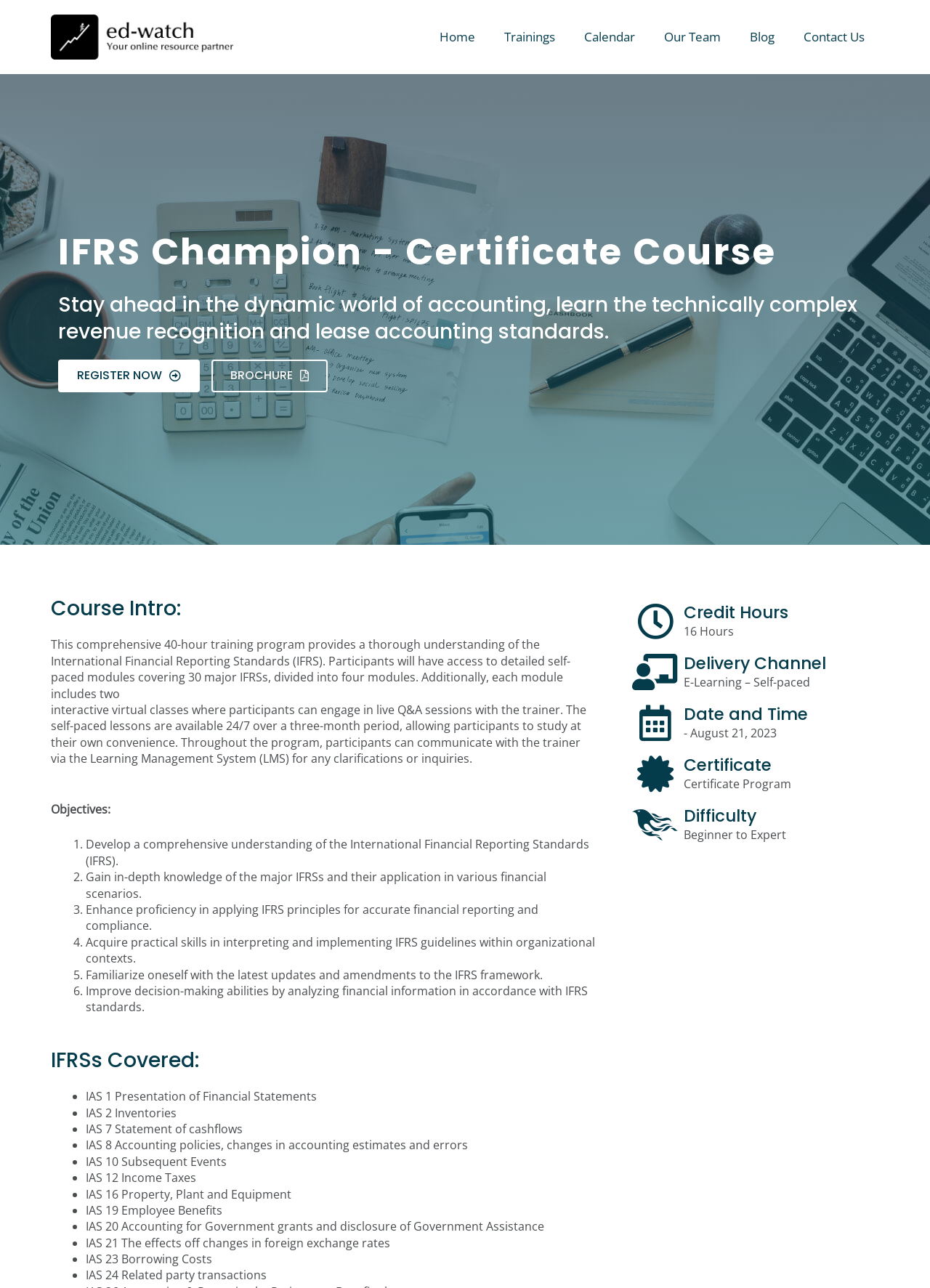What is the delivery channel of the course?
Please give a detailed and thorough answer to the question, covering all relevant points.

The delivery channel of the course can be found in the heading element with the text 'Delivery Channel' and the corresponding StaticText element with the text 'E-Learning – Self-paced' which is located in the course details section of the webpage.